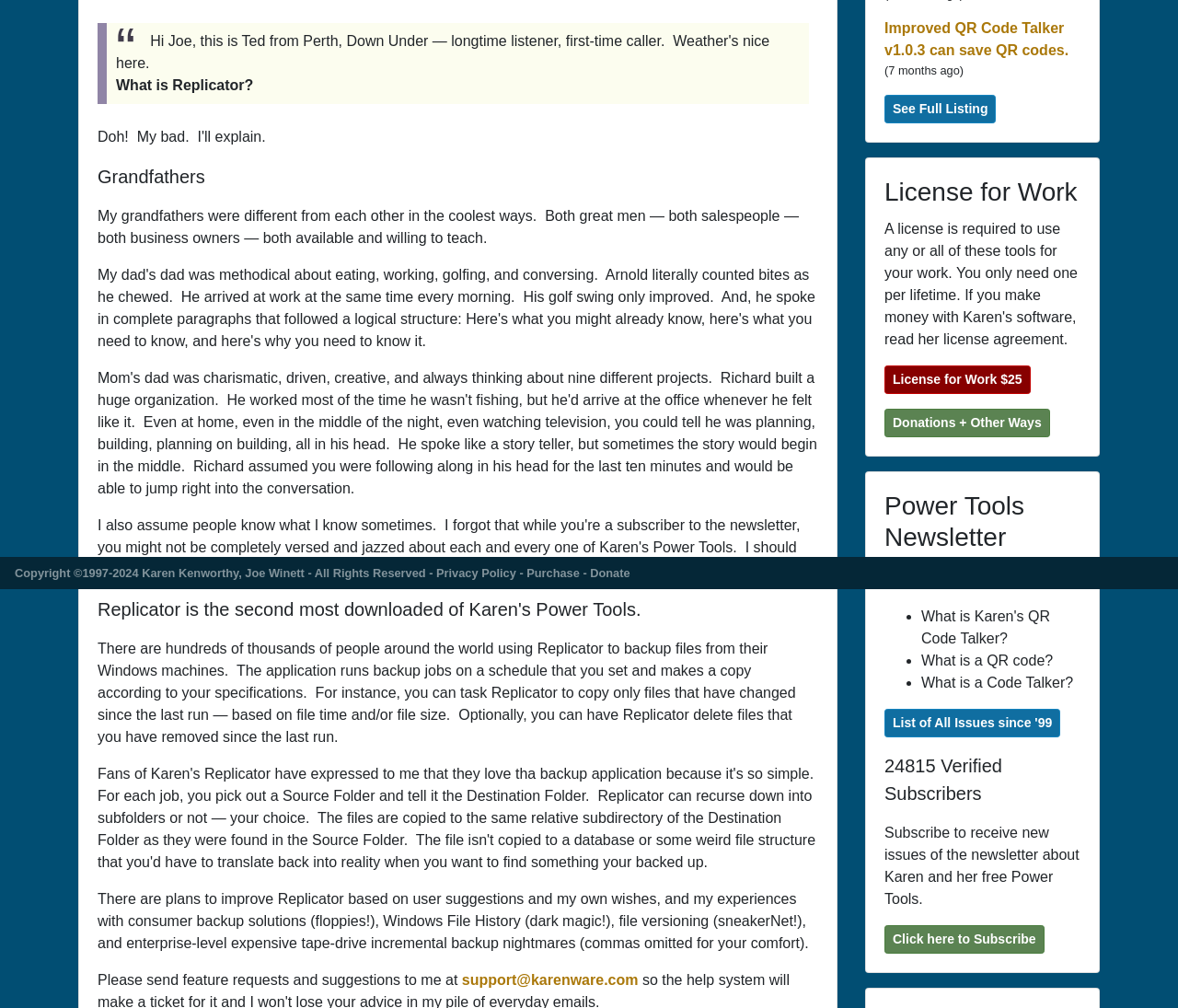Based on the element description: "- Donate", identify the UI element and provide its bounding box coordinates. Use four float numbers between 0 and 1, [left, top, right, bottom].

[0.495, 0.552, 0.535, 0.584]